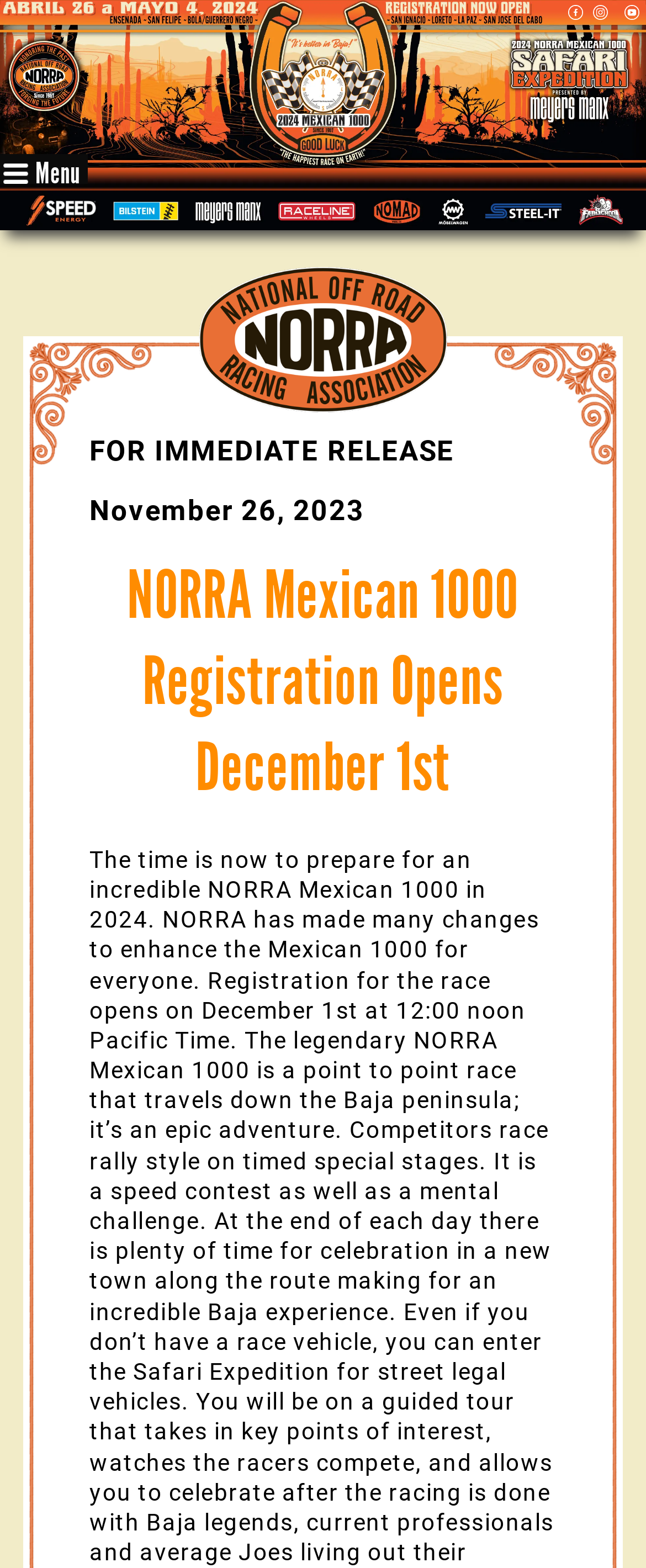What is the name of the racing association?
Examine the screenshot and reply with a single word or phrase.

NORRA